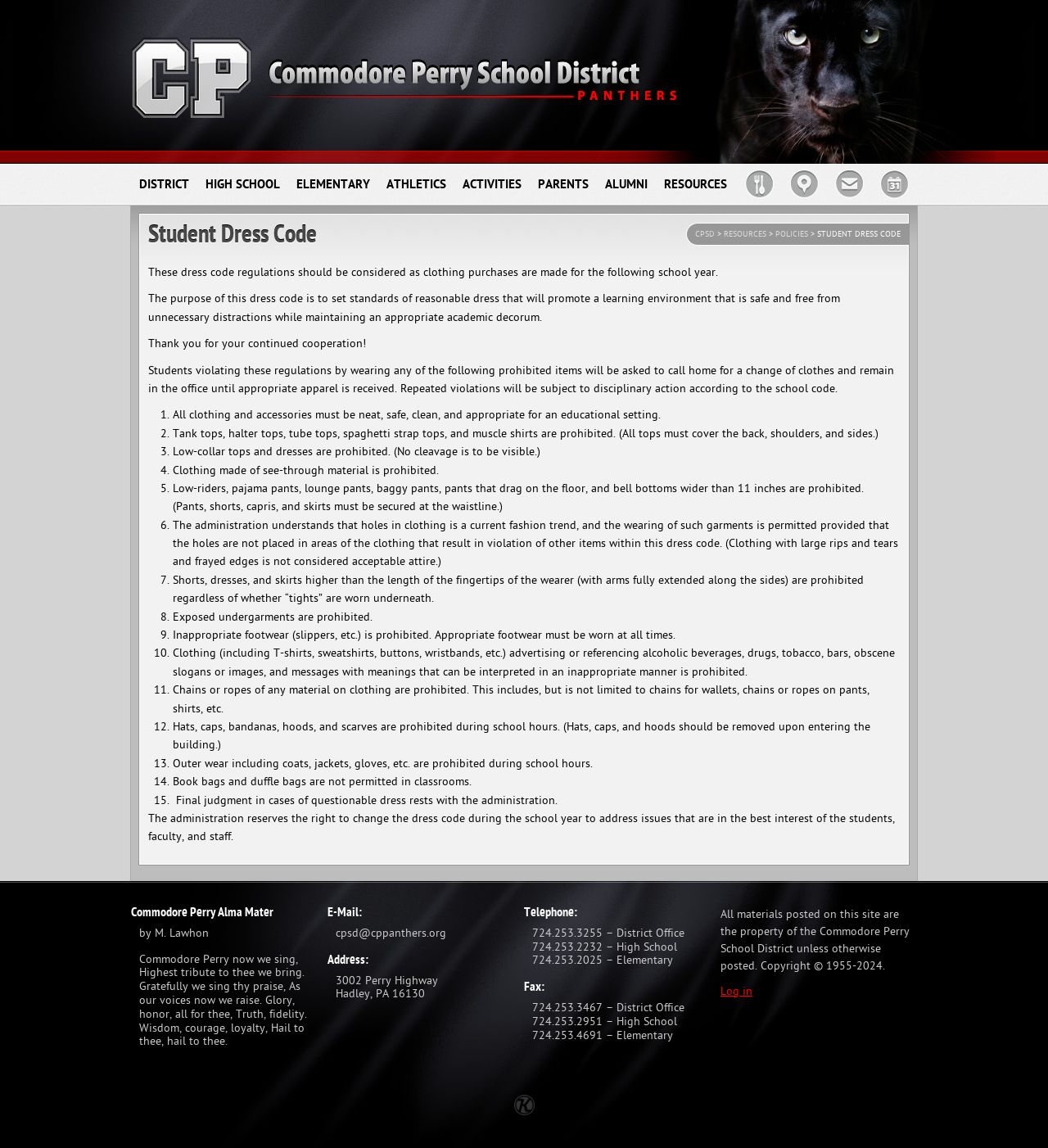What is prohibited in terms of footwear?
Using the image as a reference, answer the question in detail.

According to the dress code regulation number 9, inappropriate footwear such as slippers is prohibited, and students are required to wear appropriate footwear at all times.